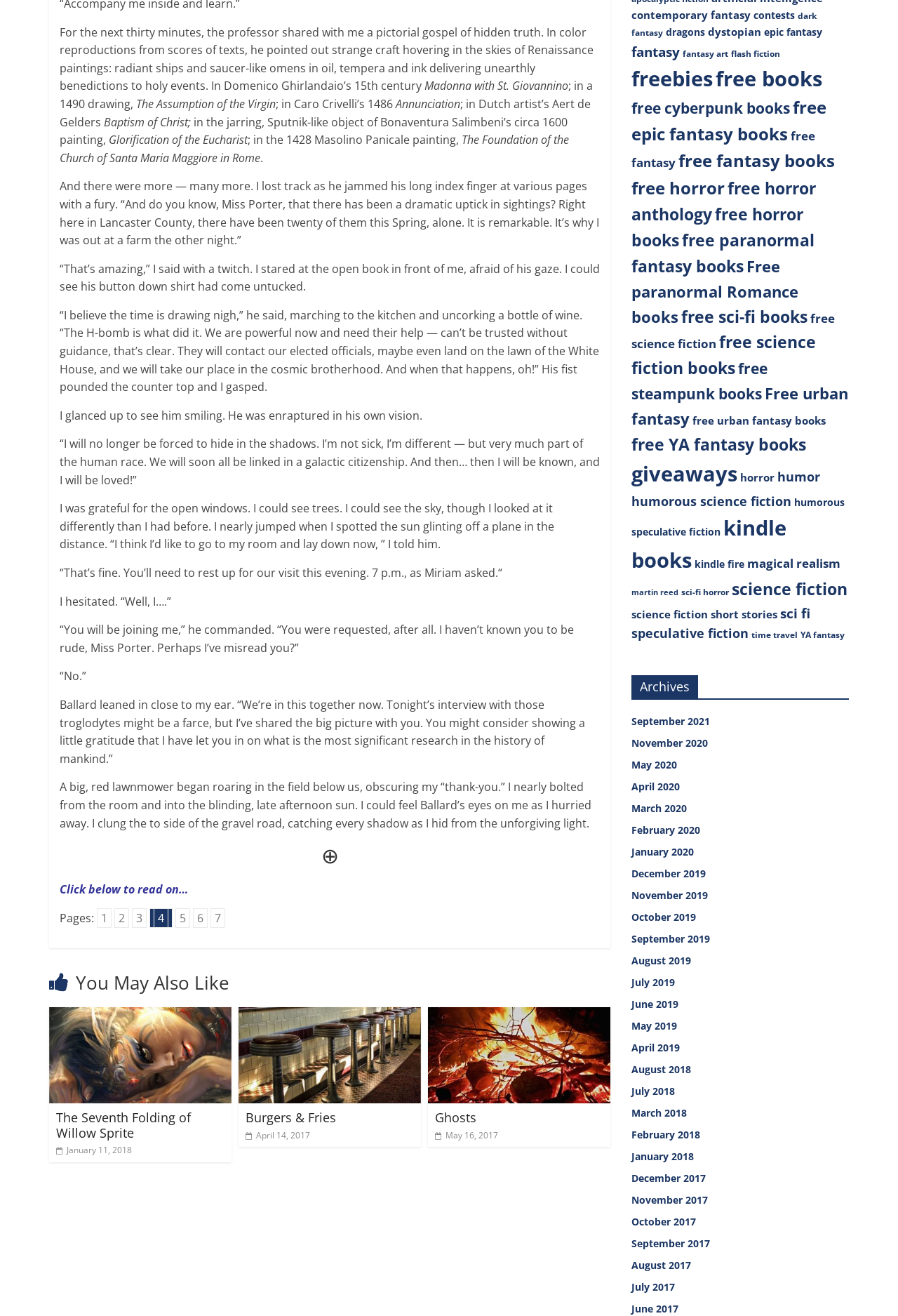Give a succinct answer to this question in a single word or phrase: 
What is the professor sharing with the narrator?

Pictorial gospel of hidden truth